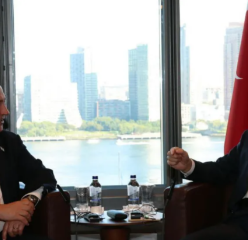Offer a detailed caption for the image presented.

The image captures a significant moment in a discussion between two prominent figures, likely involving political or diplomatic issues given the context. Seated across from each other in a modern office setting, they appear engaged in a serious conversation. The backdrop features a stunning view of a city skyline with a river, emphasizing the importance of the meeting location. Each speaker has a bottle of water in front of them, suggesting an atmosphere of formal dialogue. The flags in the background hint at a connection to Turkey, which aligns with the topics potentially related to trade or humanitarian discussions highlighted in related articles. This setting underlines the gravity of their conversation amidst a dynamic urban landscape.